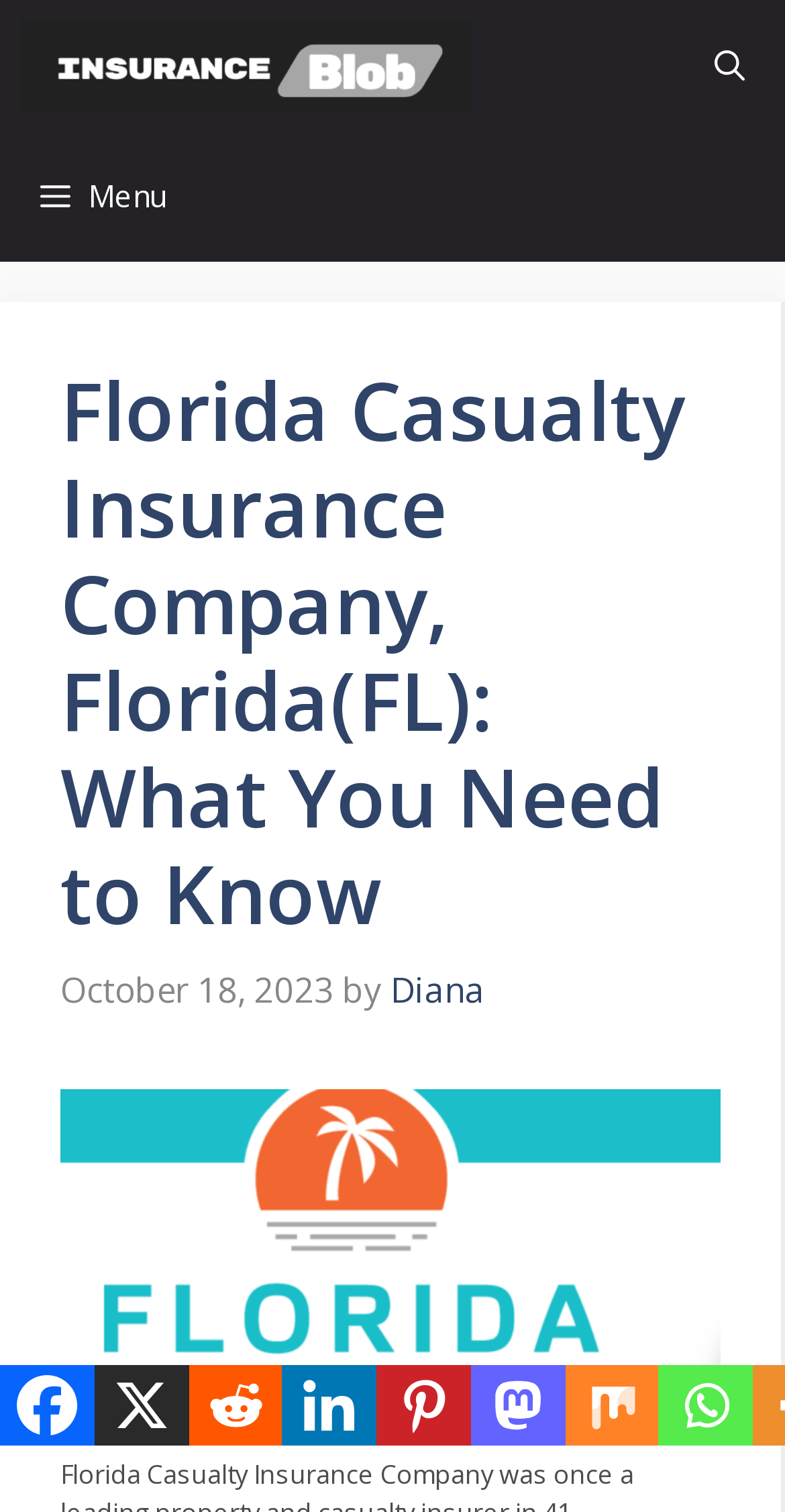Please identify the bounding box coordinates of the area that needs to be clicked to follow this instruction: "Open search".

[0.859, 0.0, 1.0, 0.087]